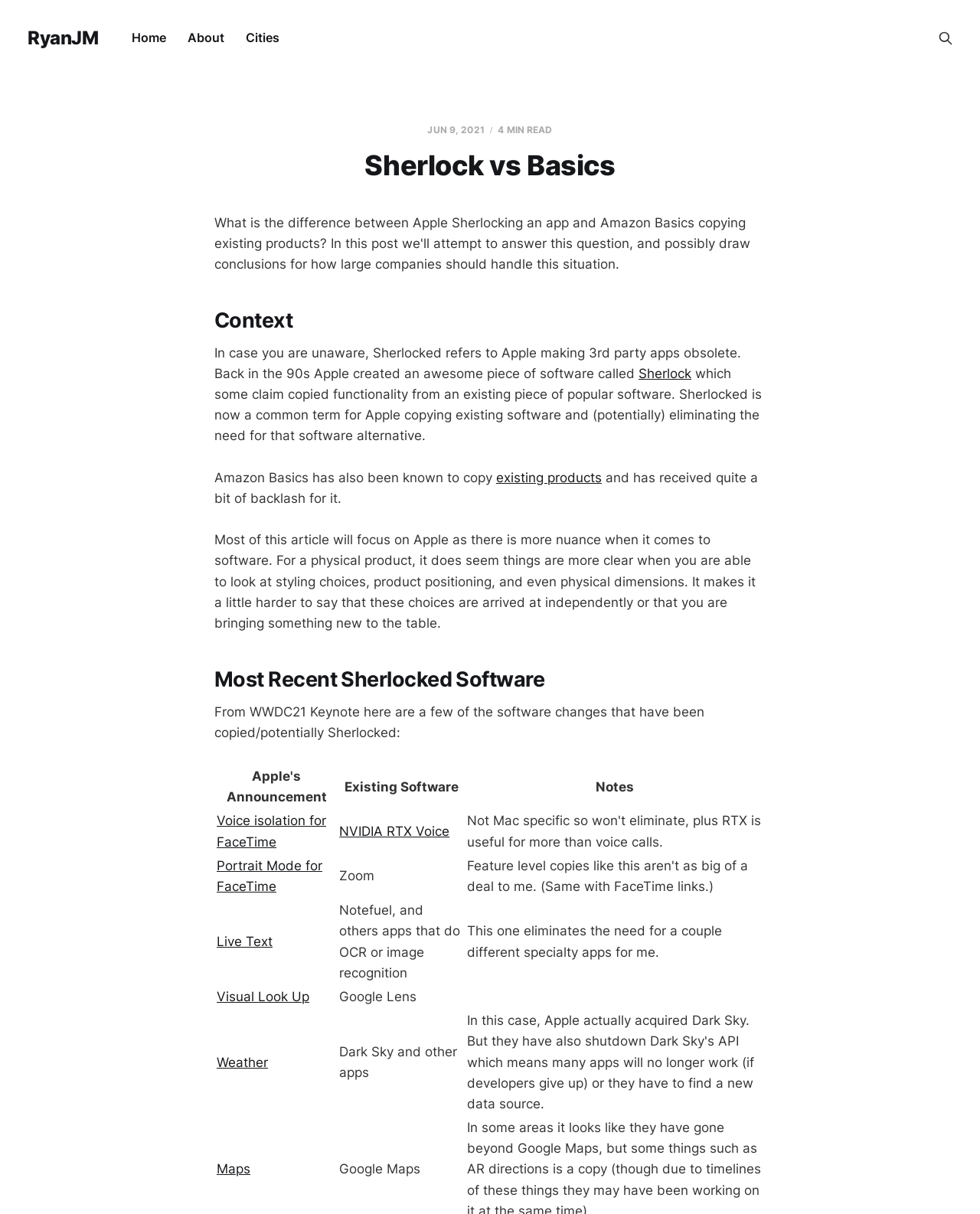Please determine the bounding box of the UI element that matches this description: Voice isolation for FaceTime. The coordinates should be given as (top-left x, top-left y, bottom-right x, bottom-right y), with all values between 0 and 1.

[0.221, 0.67, 0.333, 0.7]